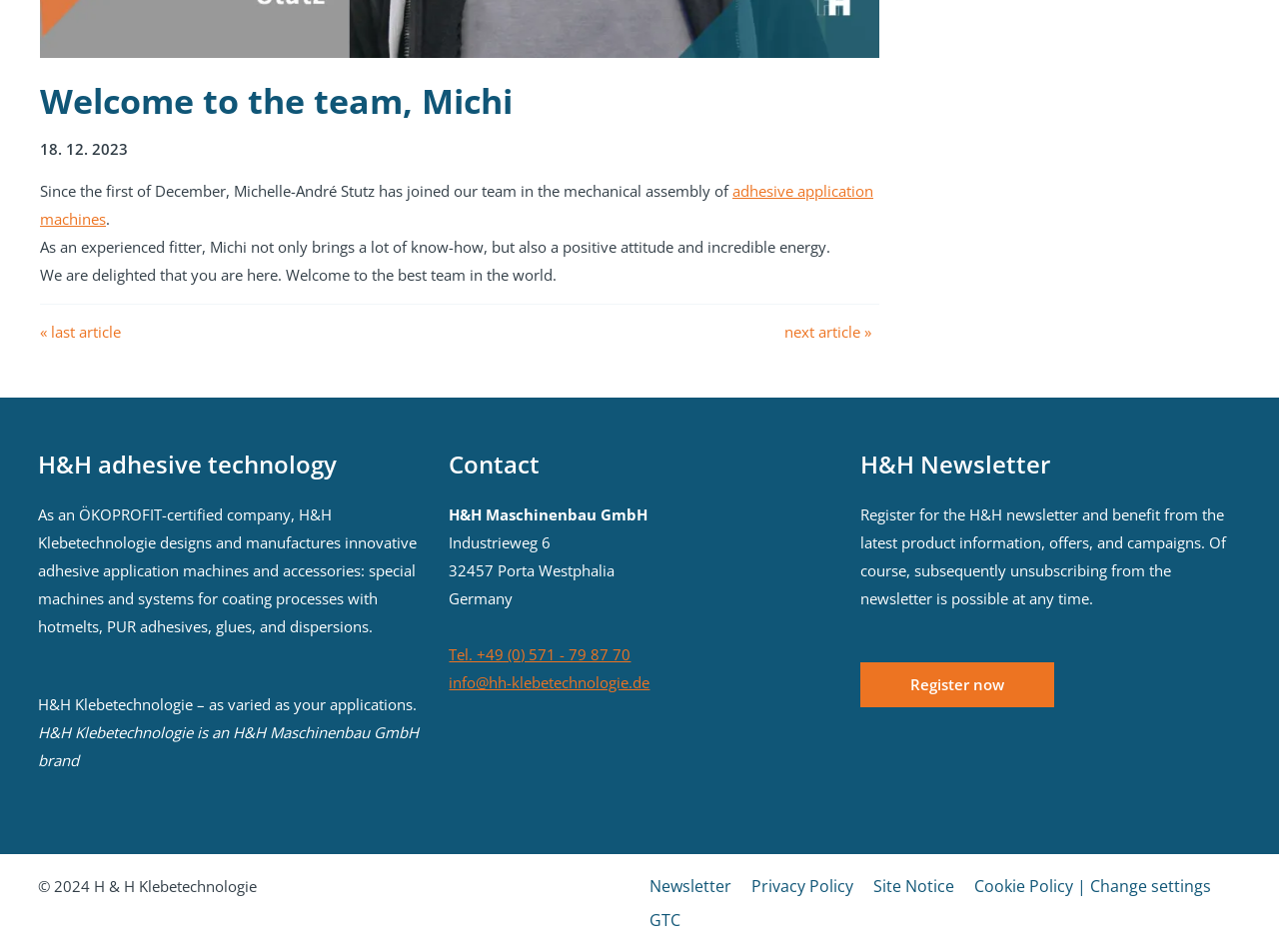Given the description info@hh-klebetechnologie.de, predict the bounding box coordinates of the UI element. Ensure the coordinates are in the format (top-left x, top-left y, bottom-right x, bottom-right y) and all values are between 0 and 1.

[0.351, 0.706, 0.508, 0.727]